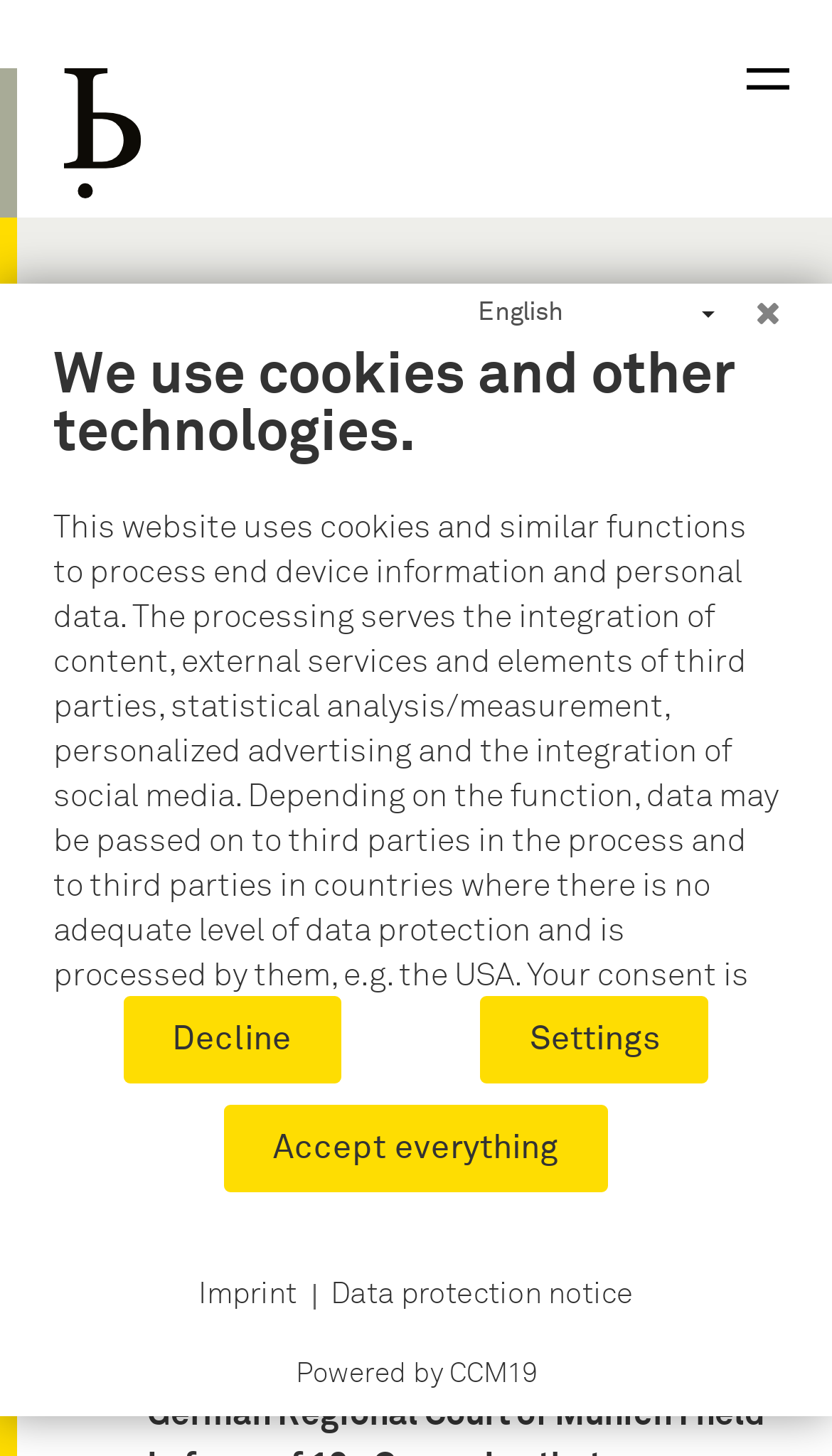Review the image closely and give a comprehensive answer to the question: What is the name of the law firm?

The name of the law firm can be found in the top-left corner of the webpage, where it is written in bold font as 'BARDEHLE PAGENBERG'. This is also the name of the link that appears next to the law firm's logo.